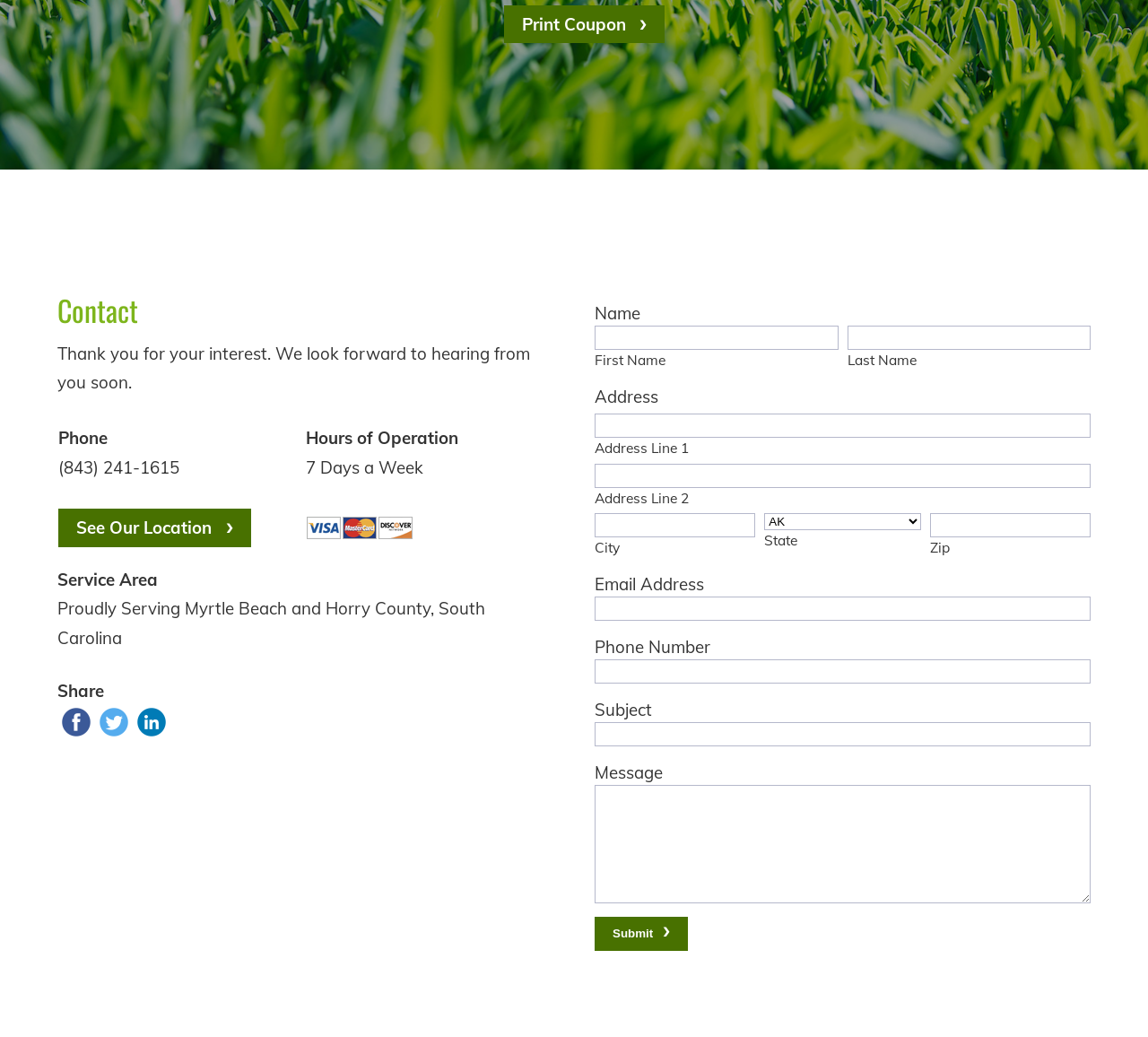Locate the bounding box of the UI element based on this description: "Print Coupon". Provide four float numbers between 0 and 1 as [left, top, right, bottom].

[0.439, 0.005, 0.579, 0.042]